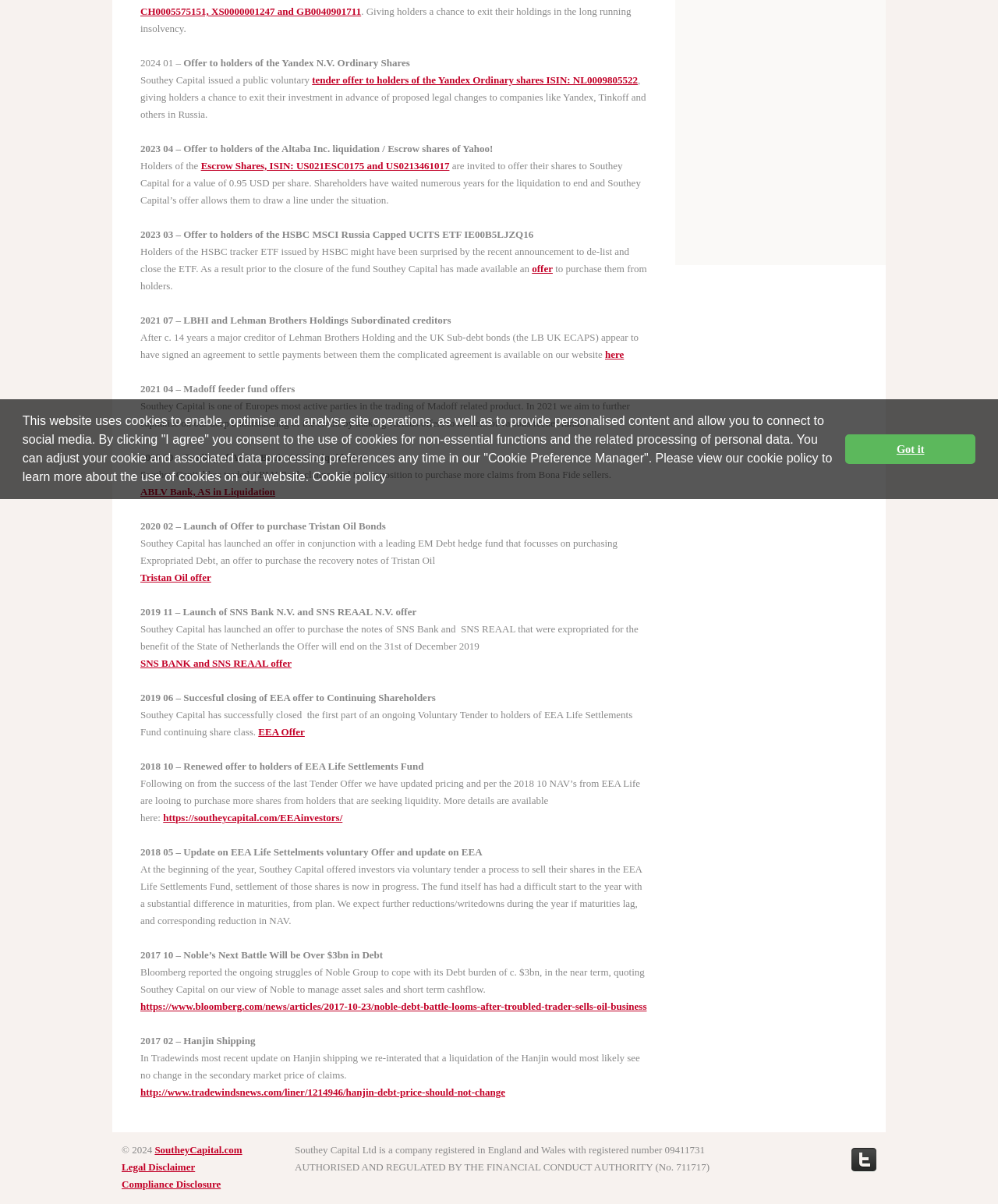Bounding box coordinates are specified in the format (top-left x, top-left y, bottom-right x, bottom-right y). All values are floating point numbers bounded between 0 and 1. Please provide the bounding box coordinate of the region this sentence describes: https://www.bloomberg.com/news/articles/2017-10-23/noble-debt-battle-looms-after-troubled-trader-sells-oil-business

[0.141, 0.831, 0.648, 0.841]